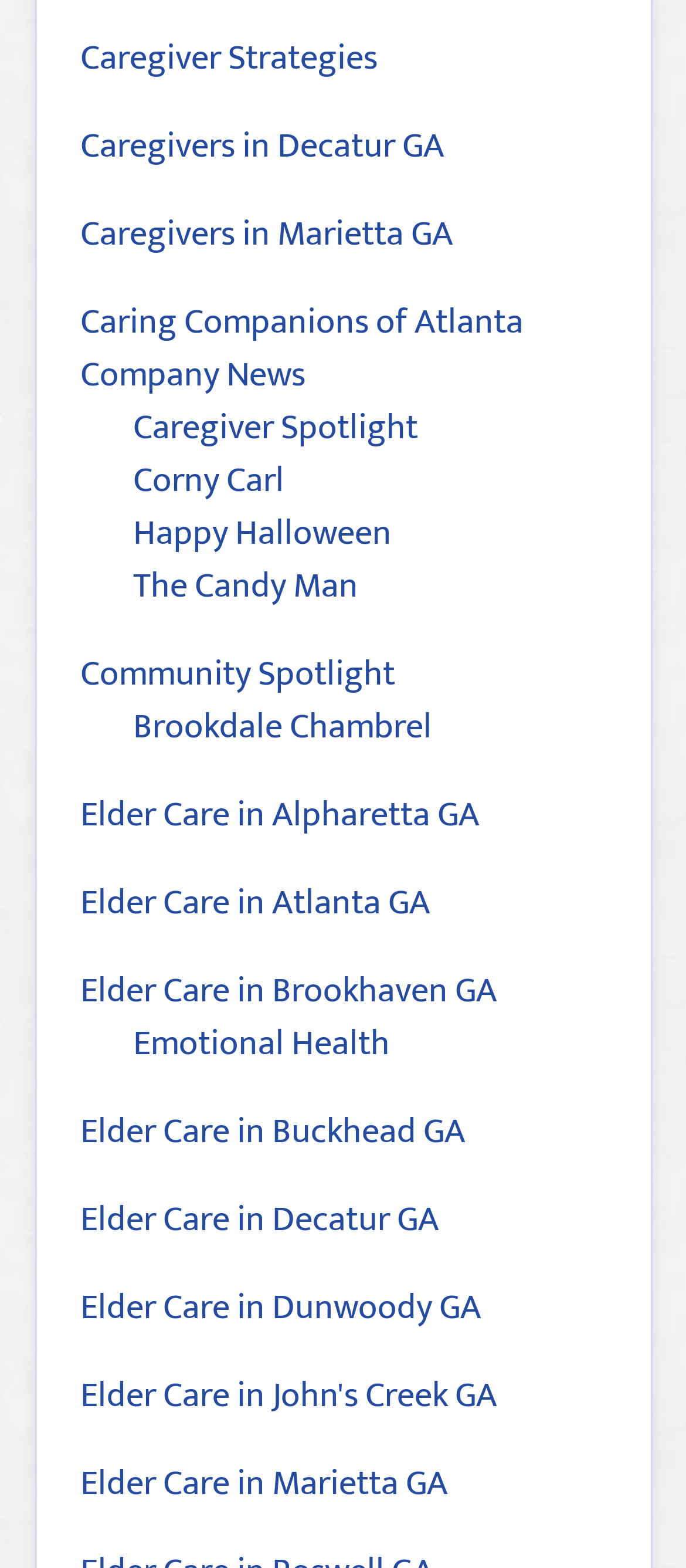What is the company name mentioned on the webpage?
Answer the question with a single word or phrase derived from the image.

Caring Companions of Atlanta